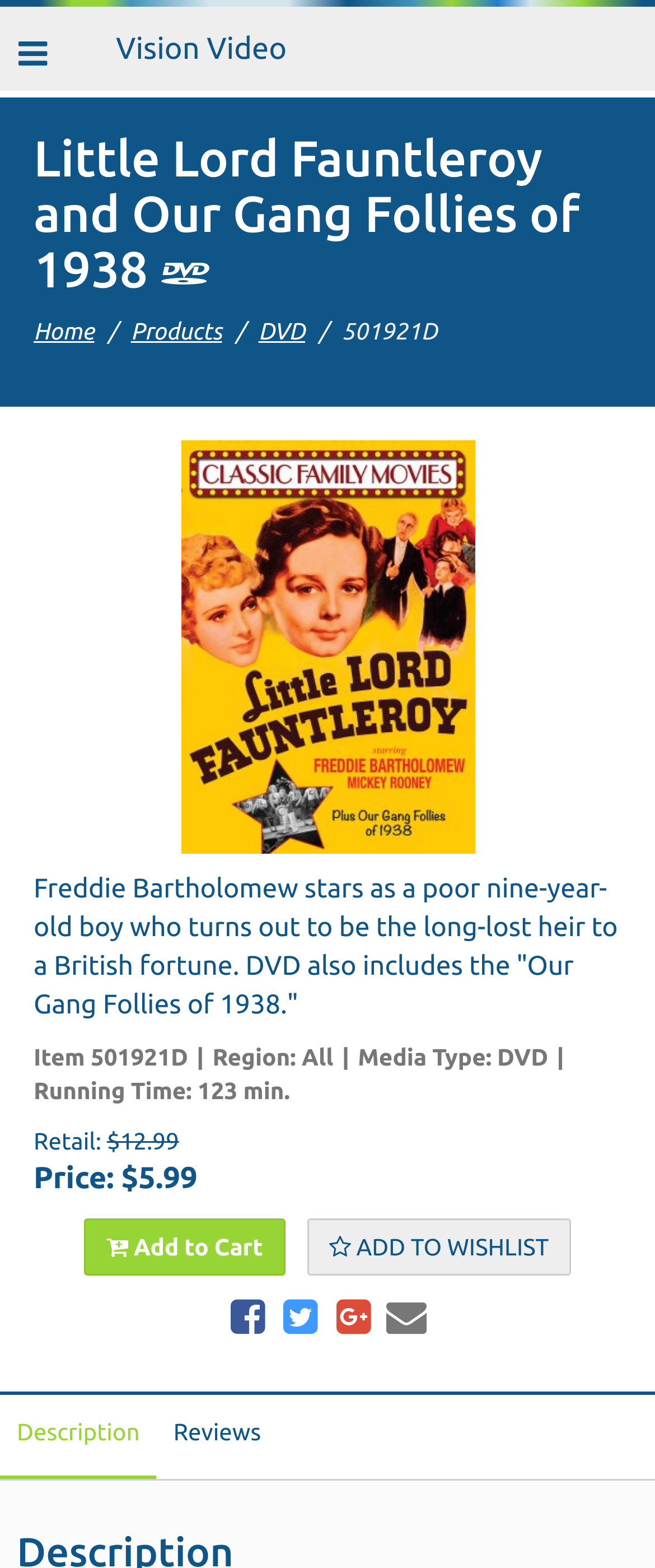Identify the bounding box coordinates for the UI element described by the following text: "Add to Wishlist". Provide the coordinates as four float numbers between 0 and 1, in the format [left, top, right, bottom].

[0.469, 0.777, 0.871, 0.814]